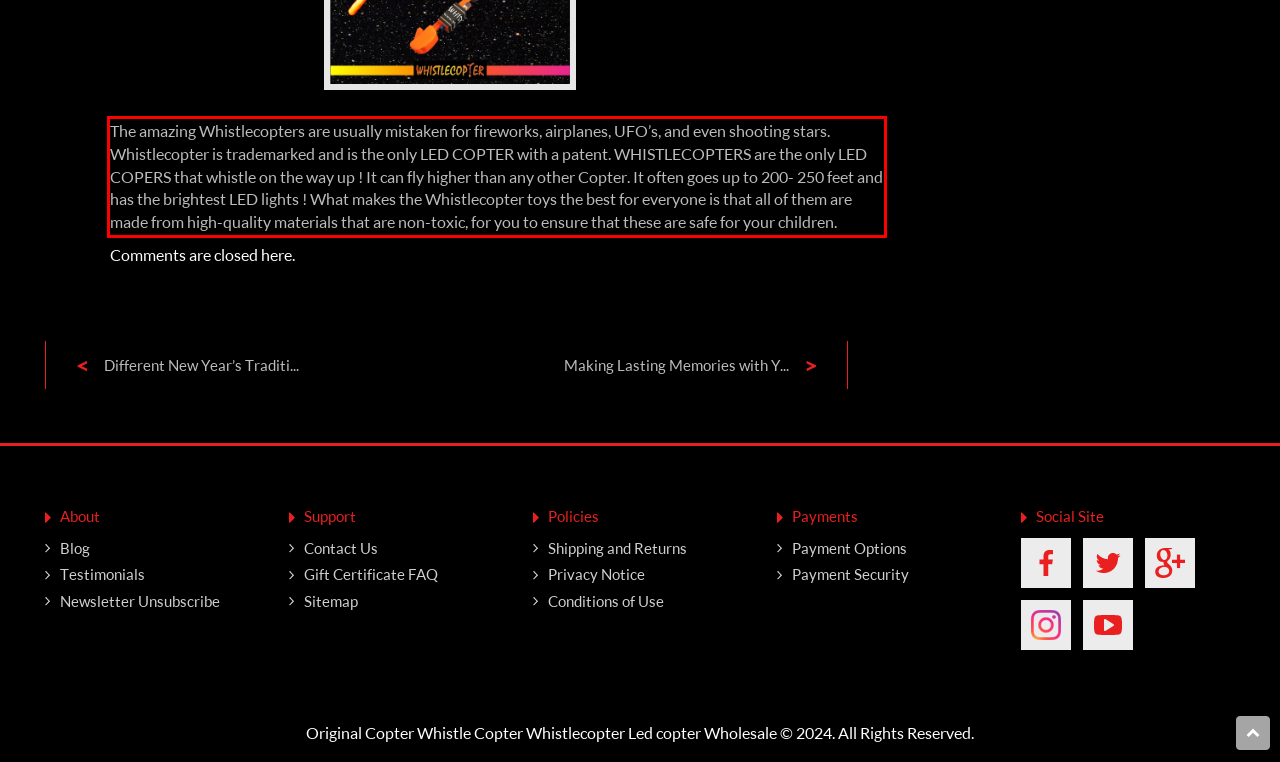There is a screenshot of a webpage with a red bounding box around a UI element. Please use OCR to extract the text within the red bounding box.

The amazing Whistlecopters are usually mistaken for fireworks, airplanes, UFO’s, and even shooting stars. Whistlecopter is trademarked and is the only LED COPTER with a patent. WHISTLECOPTERS are the only LED COPERS that whistle on the way up ! It can fly higher than any other Copter. It often goes up to 200- 250 feet and has the brightest LED lights ! What makes the Whistlecopter toys the best for everyone is that all of them are made from high-quality materials that are non-toxic, for you to ensure that these are safe for your children.